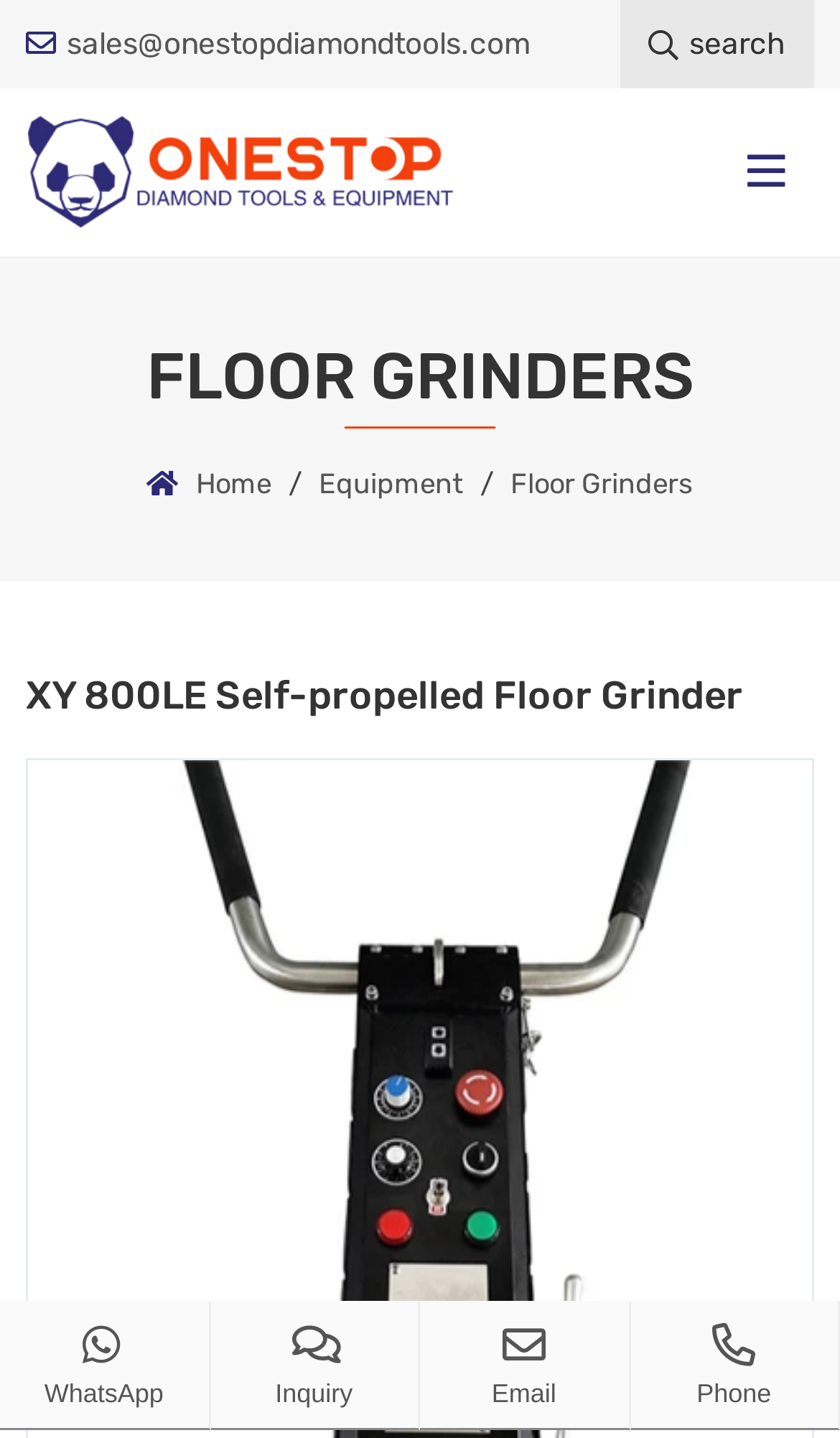Please extract the webpage's main title and generate its text content.

XY 800LE Self-propelled Floor Grinder